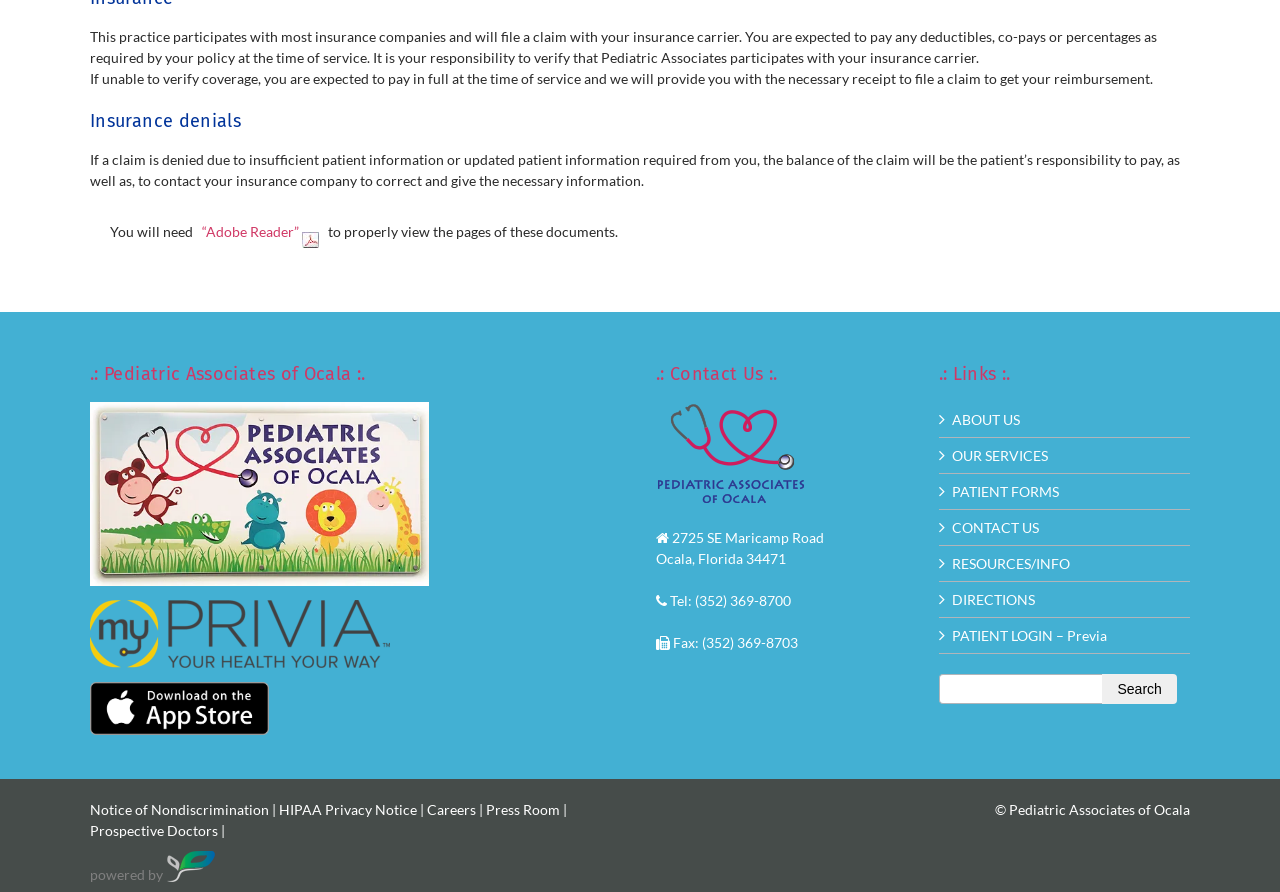Extract the bounding box of the UI element described as: "PATIENT LOGIN – Previa".

[0.743, 0.703, 0.864, 0.722]